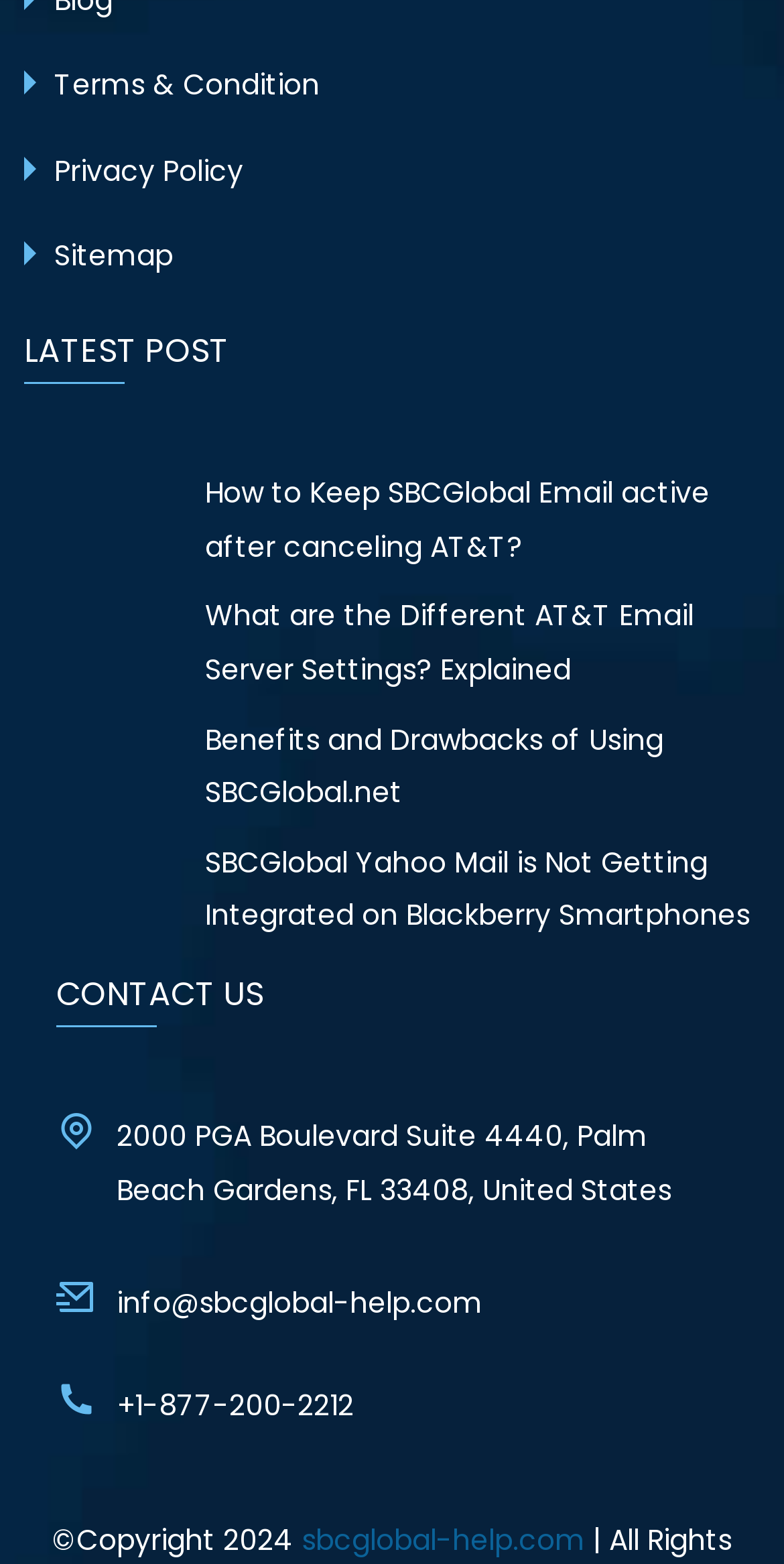Determine the bounding box coordinates of the element that should be clicked to execute the following command: "Check the ATT email server settings".

[0.031, 0.377, 0.969, 0.446]